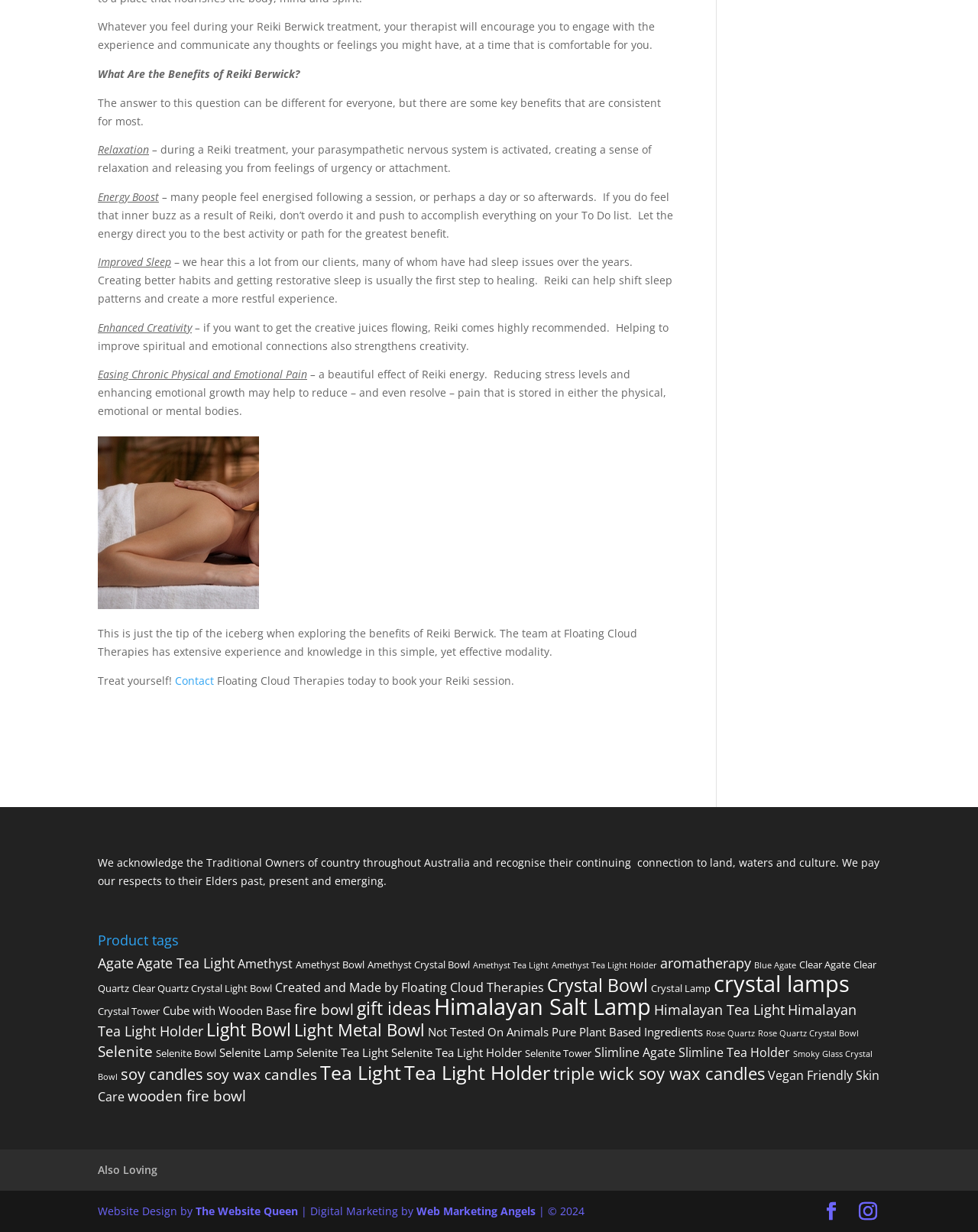What is the purpose of the link 'Contact'?
With the help of the image, please provide a detailed response to the question.

The link 'Contact' is likely used to book a Reiki session, as it is mentioned alongside the text 'Treat yourself! Floating Cloud Therapies today to book your Reiki session.'